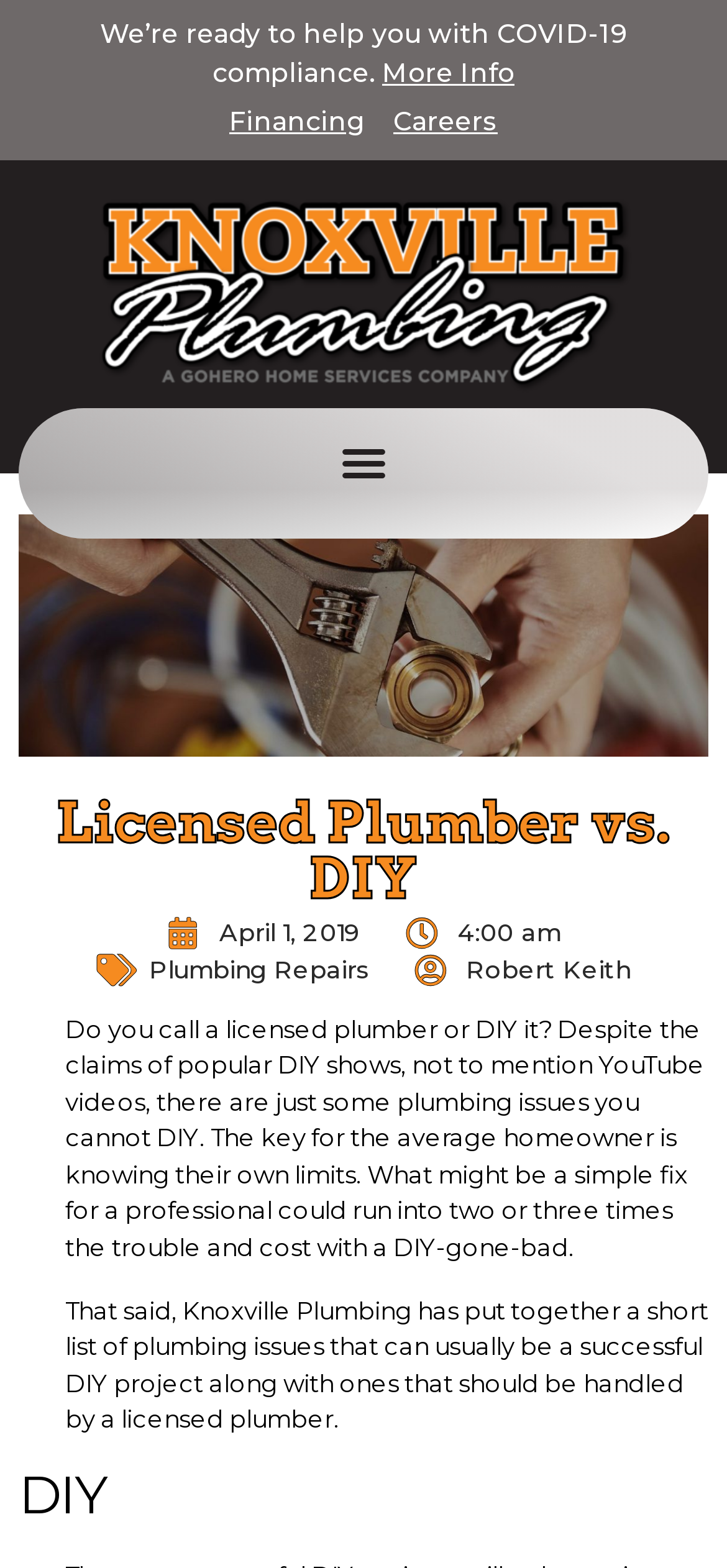What is the time mentioned in the webpage?
We need a detailed and meticulous answer to the question.

The time '4:00 am' is mentioned in the static text '4:00 am' which is located below the link 'April 1, 2019'. This suggests that the time 4:00 am is related to the article or its publication.